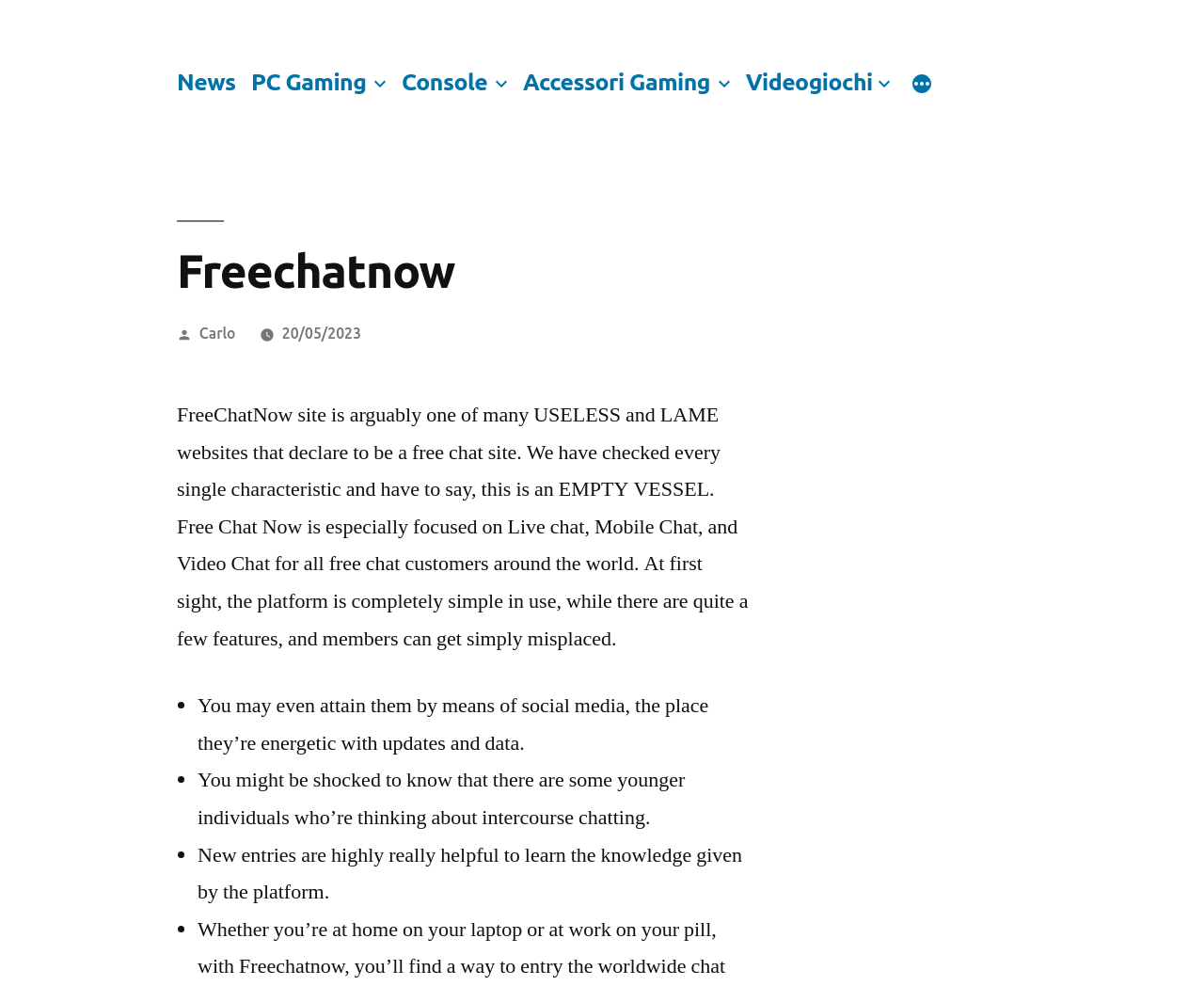Could you locate the bounding box coordinates for the section that should be clicked to accomplish this task: "Click on PC Gaming".

[0.209, 0.069, 0.304, 0.096]